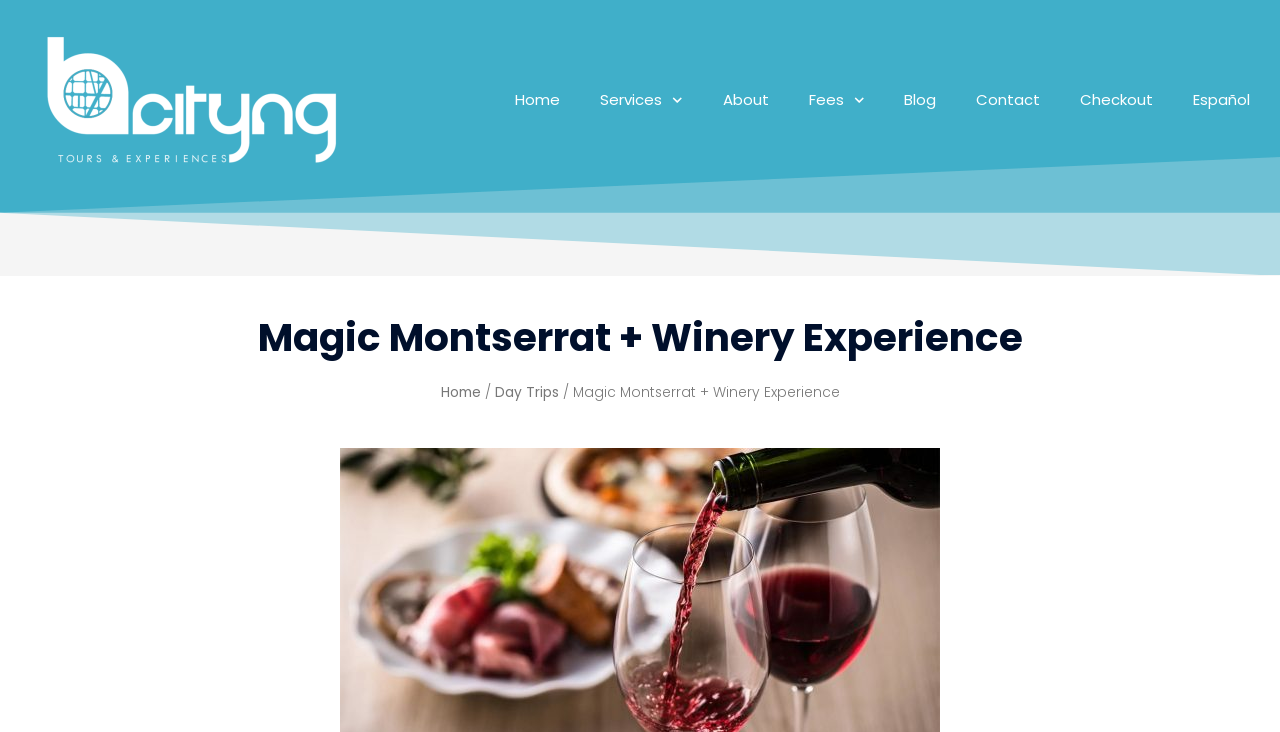Give a one-word or phrase response to the following question: What is the language option available on the webpage?

Español